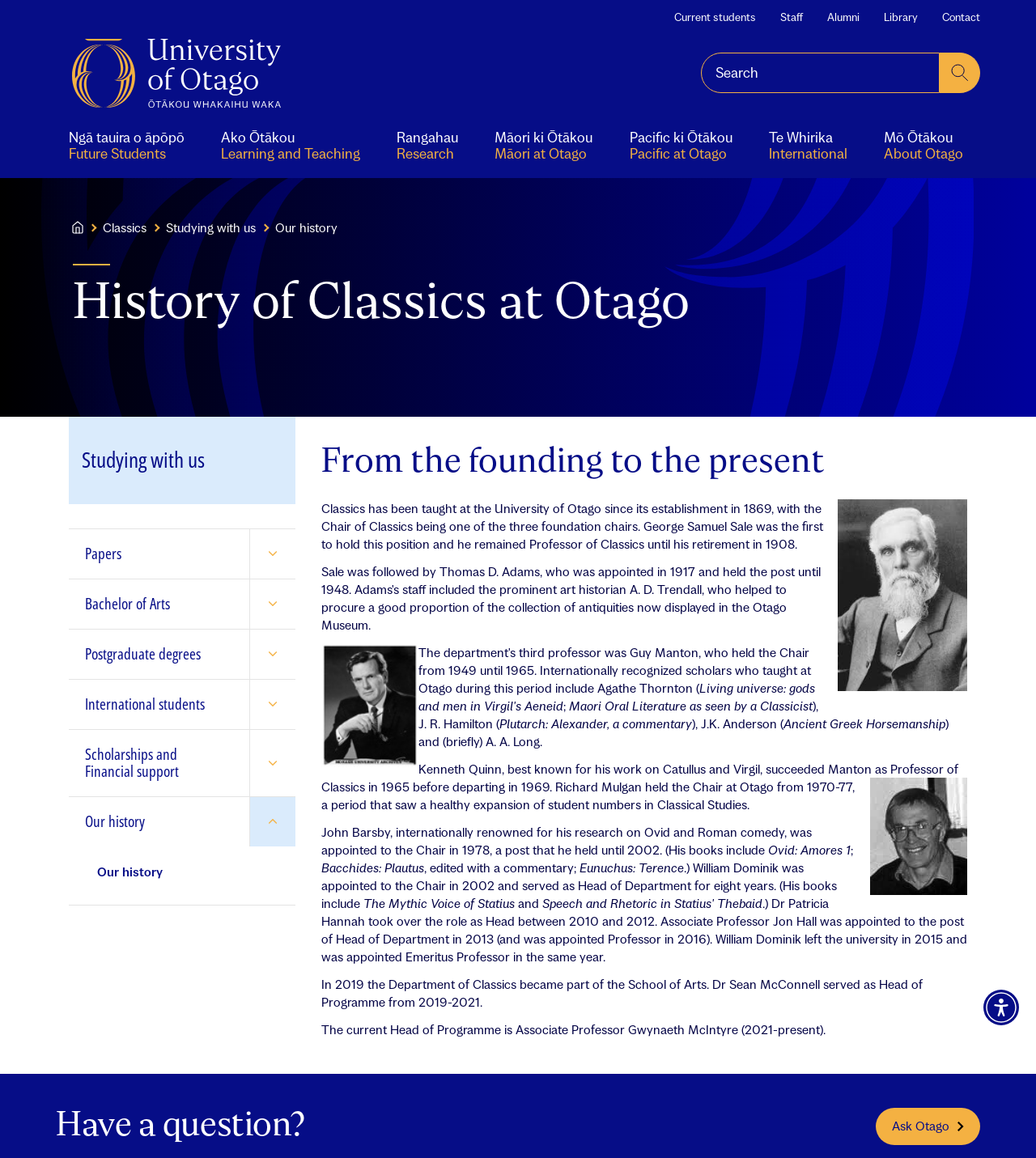Who was the first professor of Classics at the University of Otago?
Please give a detailed answer to the question using the information shown in the image.

I found the answer by reading the main content section, where it says 'George Samuel Sale was the first to hold this position and he remained Professor of Classics until his retirement in 1908.'